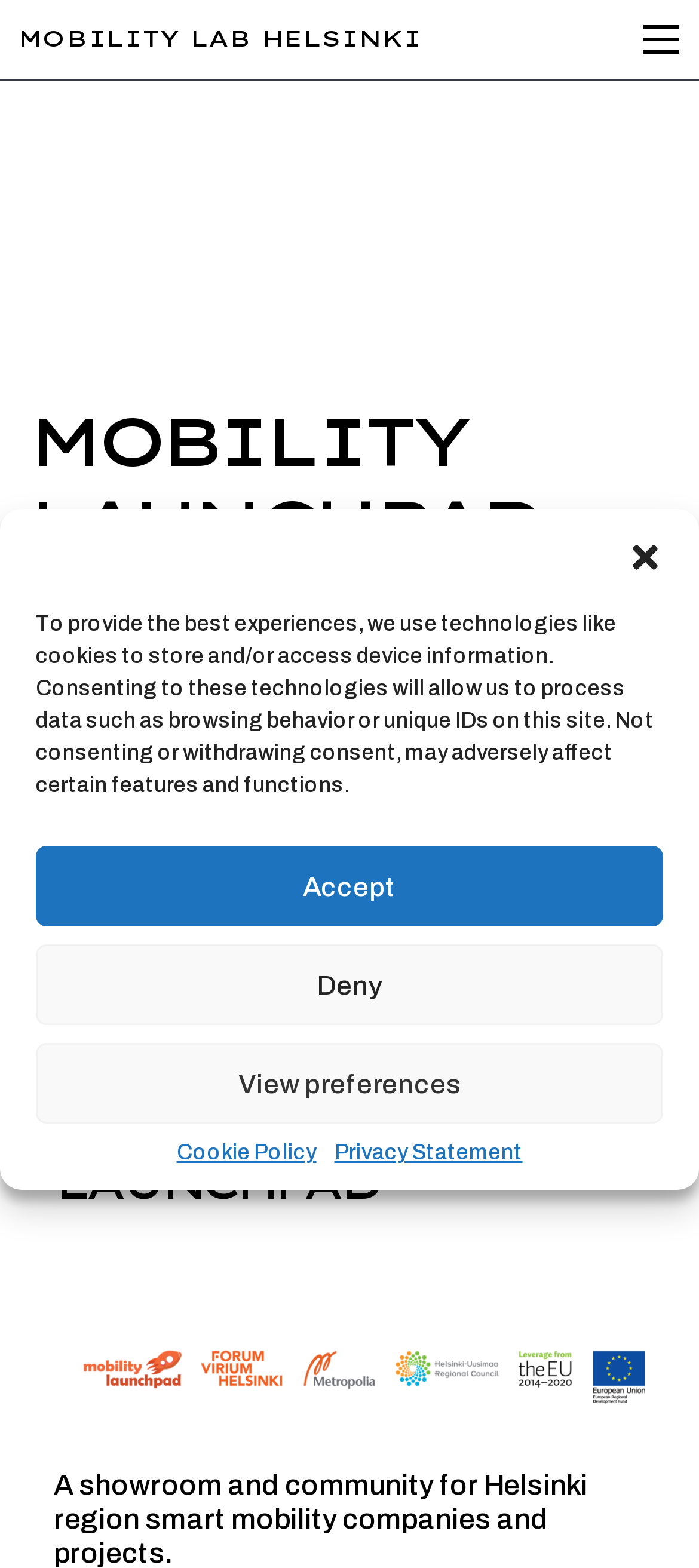How many buttons are in the cookie consent dialog?
Using the image, give a concise answer in the form of a single word or short phrase.

4